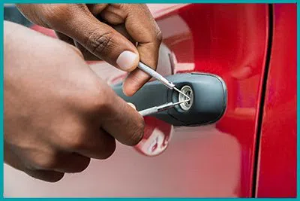Create an extensive and detailed description of the image.

This image showcases a close-up of a person skillfully using a set of lock-picking tools to manipulate a car door lock. The focus is on the hands of the individual, which are dexterously positioned as they work on the sleek black lock of a vibrant red vehicle. This scene exemplifies expertise in locksmithing, possibly highlighting services related to emergency evictions or access issues, as suggested by the associated business, Houston-Master-Lock-Key. The combination of the tools and the vehicle lock emphasizes the professional approach required in situations that may demand prompt and efficient resolutions.